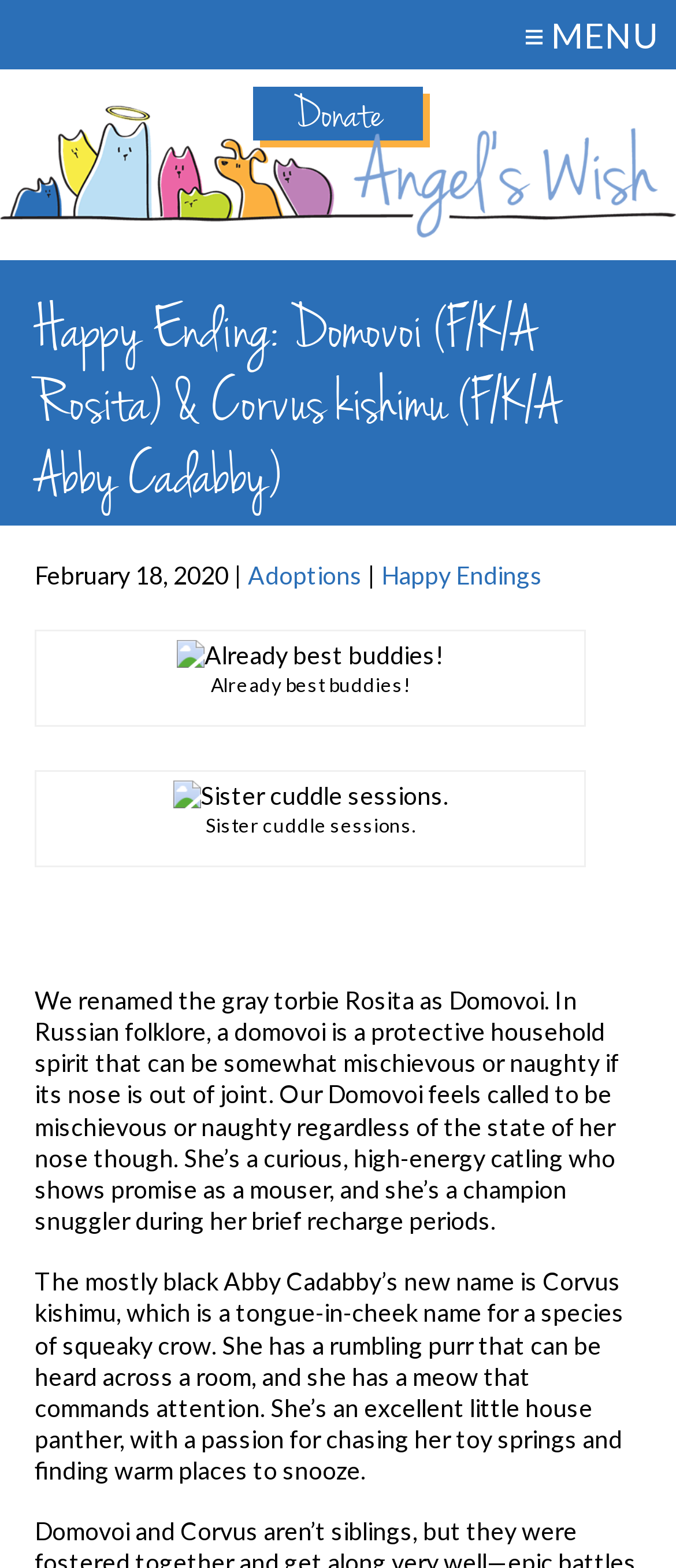Identify the bounding box for the UI element specified in this description: "Adoptions". The coordinates must be four float numbers between 0 and 1, formatted as [left, top, right, bottom].

[0.367, 0.357, 0.536, 0.376]